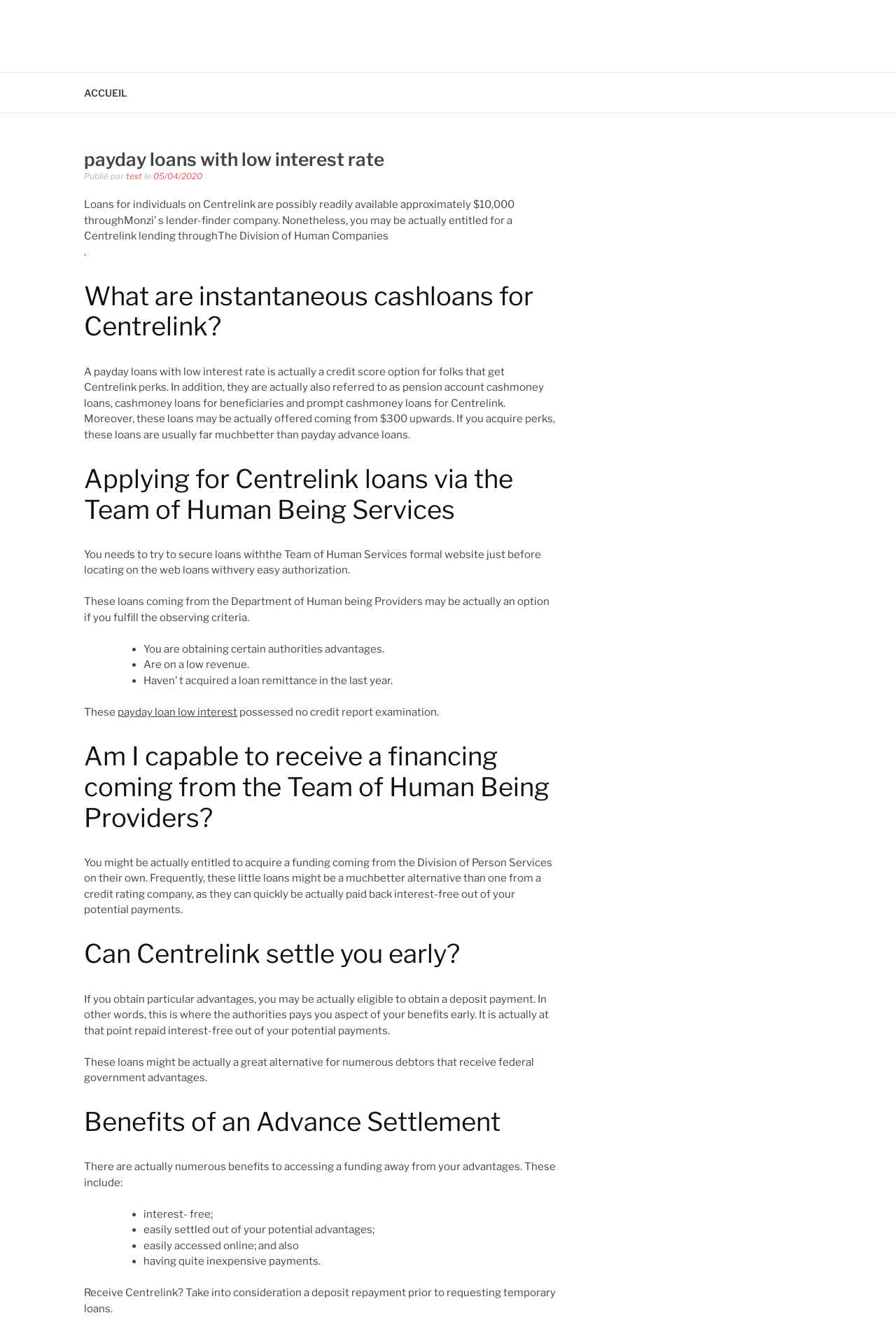Generate the text content of the main headline of the webpage.

payday loans with low interest rate